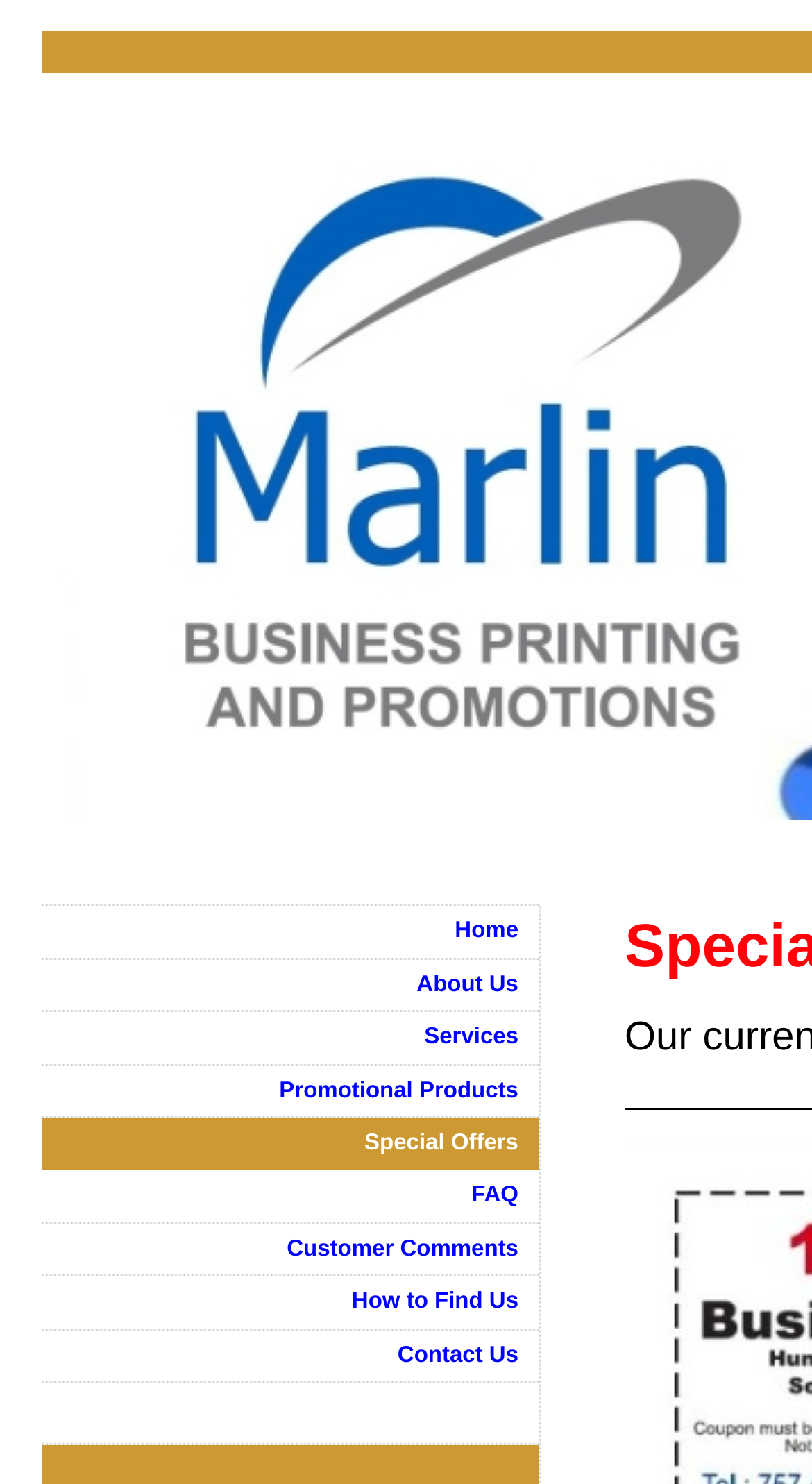What is the purpose of the 'Special Offers' link?
Refer to the image and provide a one-word or short phrase answer.

To view special deals